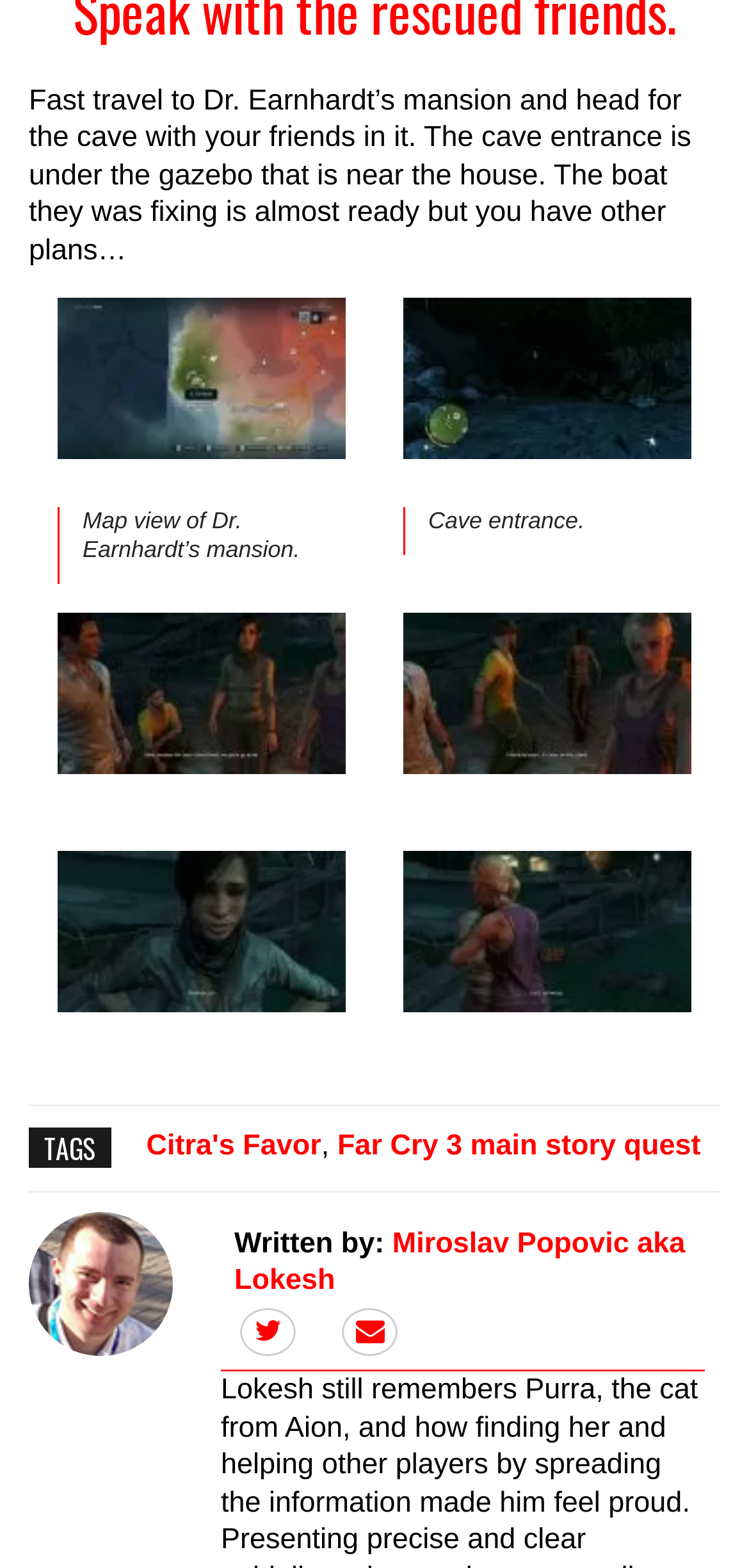Analyze the image and provide a detailed answer to the question: How many figures are on the webpage?

There are four figures on the webpage, each containing an image and a figcaption. The figures are represented by the elements with IDs 243, 244, 245, and 246.